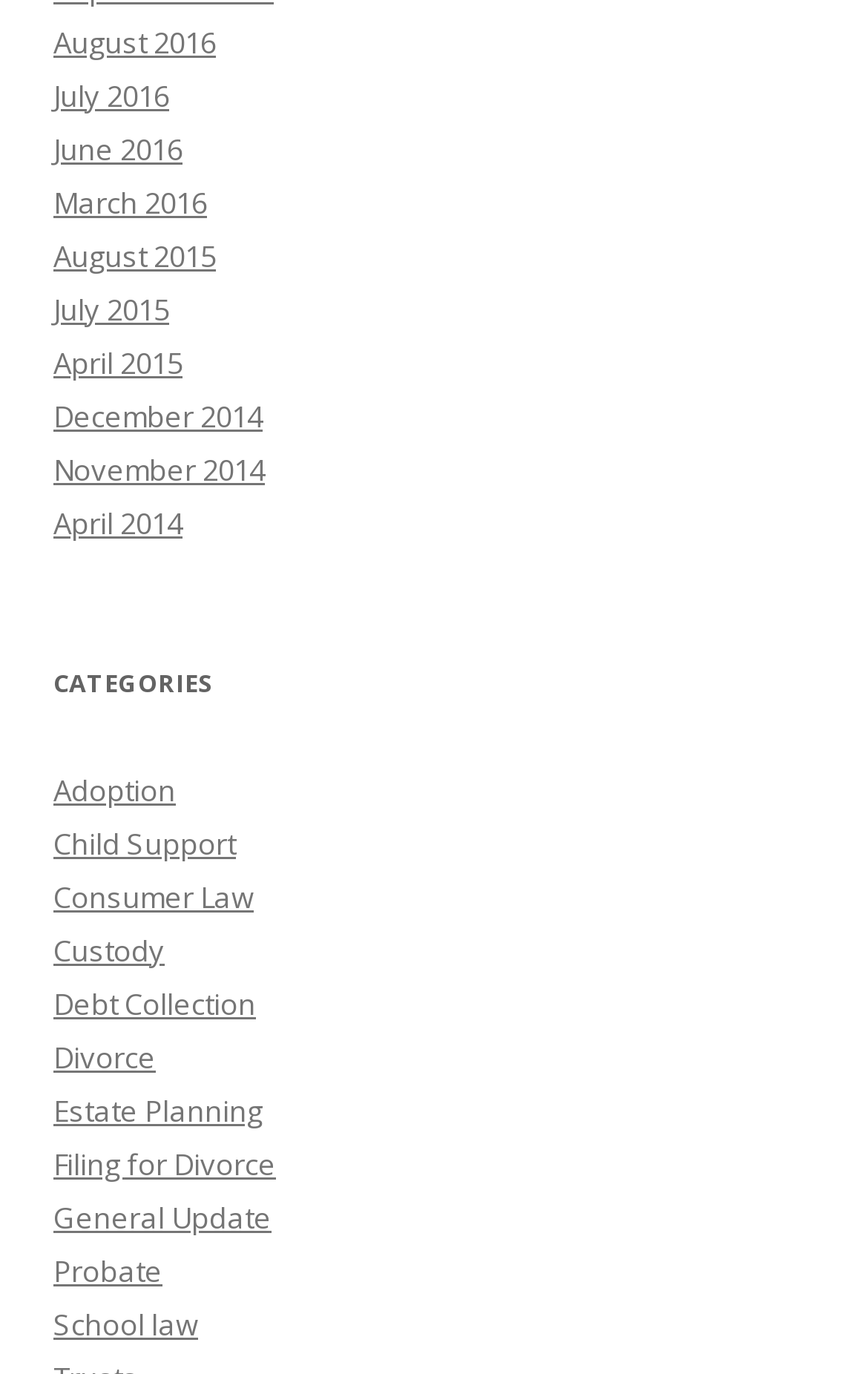Find the bounding box coordinates of the clickable element required to execute the following instruction: "learn about School law". Provide the coordinates as four float numbers between 0 and 1, i.e., [left, top, right, bottom].

[0.062, 0.949, 0.228, 0.978]